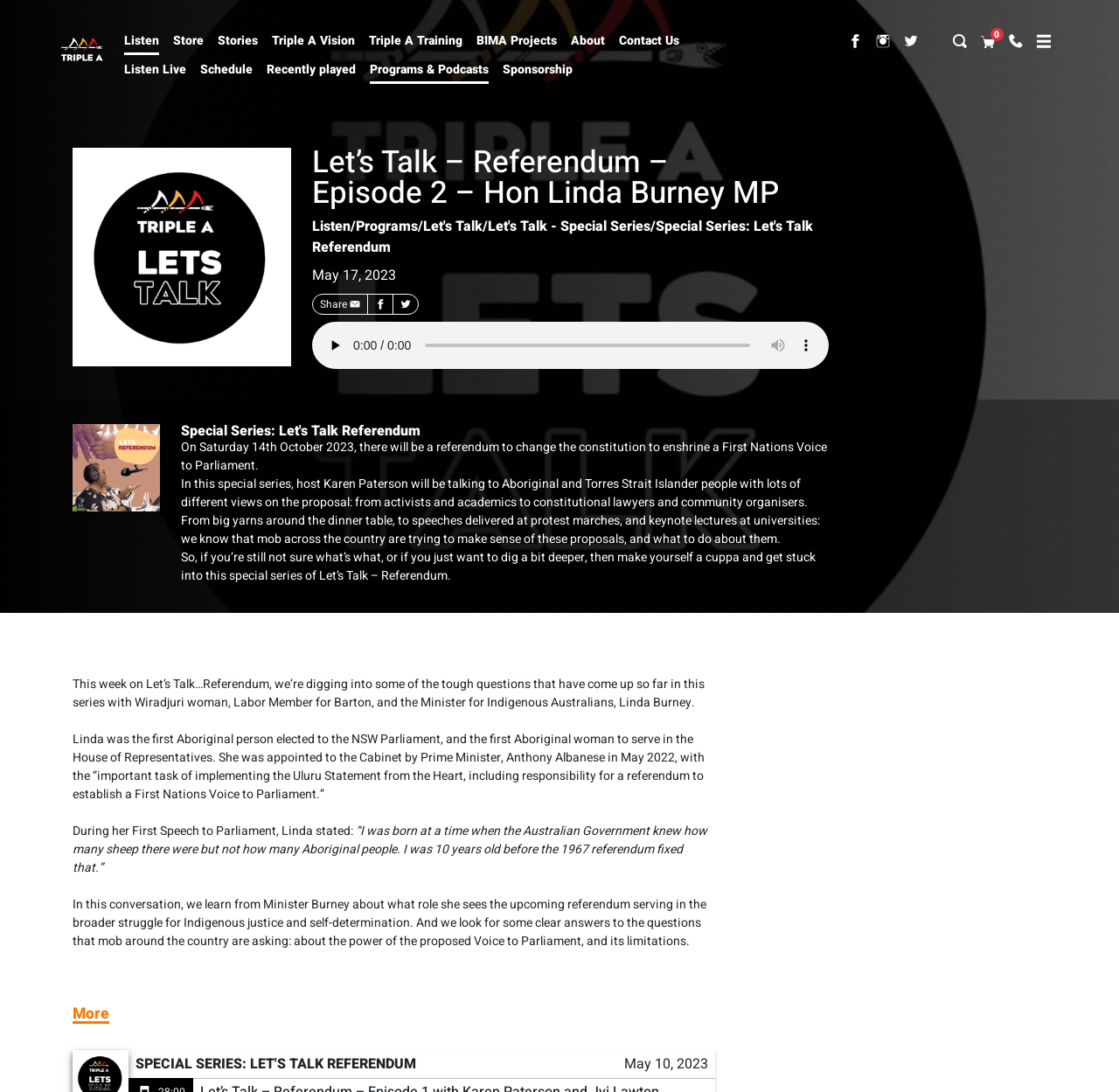Please identify the bounding box coordinates of the element on the webpage that should be clicked to follow this instruction: "Play the audio". The bounding box coordinates should be given as four float numbers between 0 and 1, formatted as [left, top, right, bottom].

[0.286, 0.303, 0.311, 0.329]